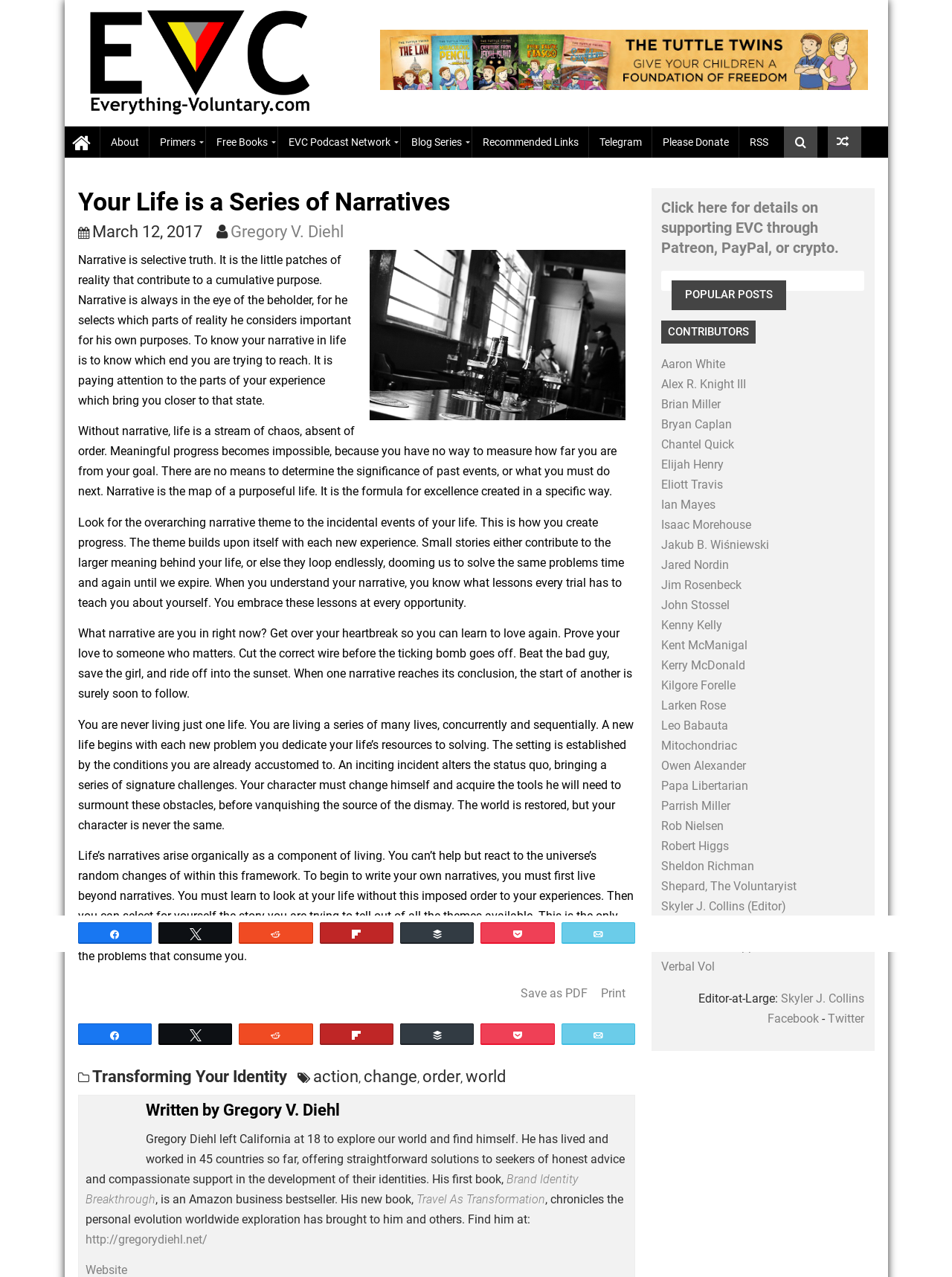Describe all significant elements and features of the webpage.

This webpage is titled "Your Life is a Series of Narratives" and is part of the Everything-Voluntary.com website. At the top, there is a navigation menu with links to various sections, including "About", "Primers", "Free Books", and more. Below the navigation menu, there is a header section with a title and a subtitle, which appears to be a quote about narratives.

The main content of the page is divided into several sections. The first section contains a series of paragraphs discussing the concept of narratives and their role in shaping our lives. The text is written in a philosophical and introspective tone, exploring the idea that our lives are made up of multiple narratives that contribute to our overall purpose.

To the right of the main content, there is a sidebar with links to popular posts, featuring authors such as Aaron White, Alex R. Knight III, and others. Below the sidebar, there is a section with links to support the website through Patreon, PayPal, or cryptocurrency donations.

At the bottom of the page, there is a footer section with additional links, including a call to action to support the website, as well as links to social media platforms like Facebook. There are also several sharing links, allowing users to share the content on various platforms.

Throughout the page, there are several links to other articles, authors, and resources, indicating that the website is a hub for exploring voluntaryism and related topics. The overall design is clean and easy to navigate, with a focus on presenting the content in a clear and readable format.